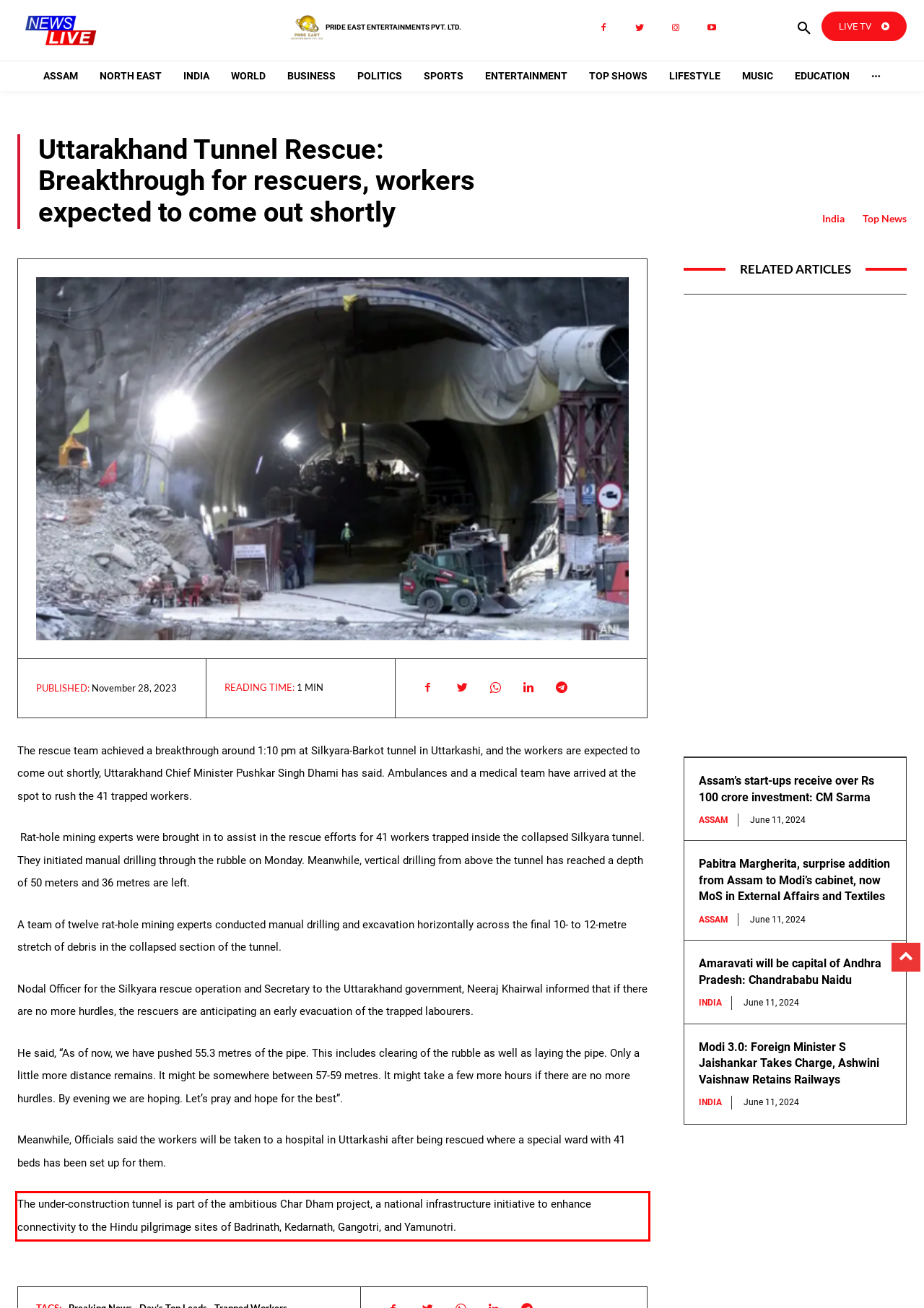Inspect the webpage screenshot that has a red bounding box and use OCR technology to read and display the text inside the red bounding box.

The under-construction tunnel is part of the ambitious Char Dham project, a national infrastructure initiative to enhance connectivity to the Hindu pilgrimage sites of Badrinath, Kedarnath, Gangotri, and Yamunotri.